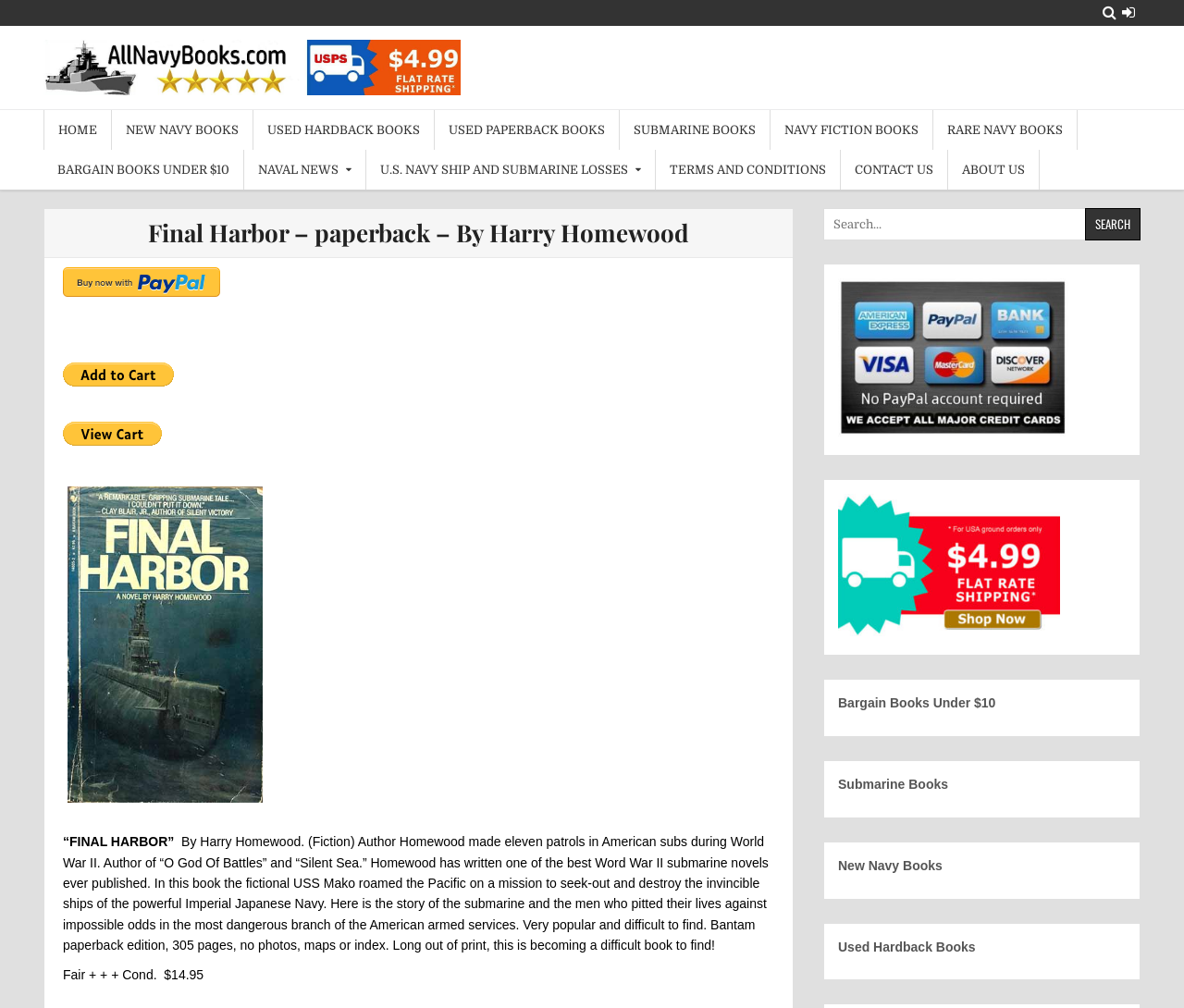Please identify the bounding box coordinates of the area I need to click to accomplish the following instruction: "Make a payment with PayPal".

[0.053, 0.265, 0.186, 0.294]